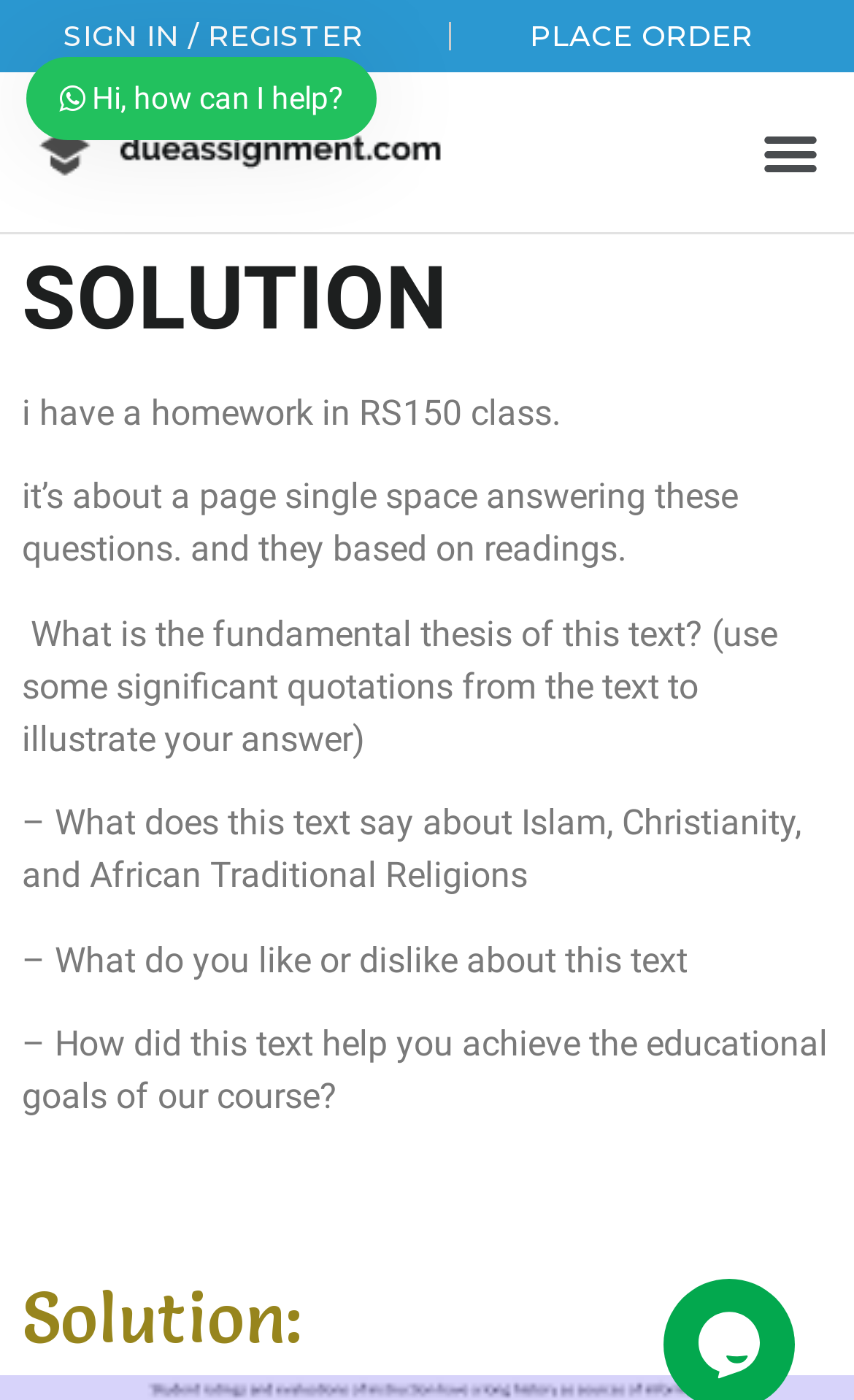Based on the provided description, "Sign In / Register", find the bounding box of the corresponding UI element in the screenshot.

[0.074, 0.013, 0.426, 0.038]